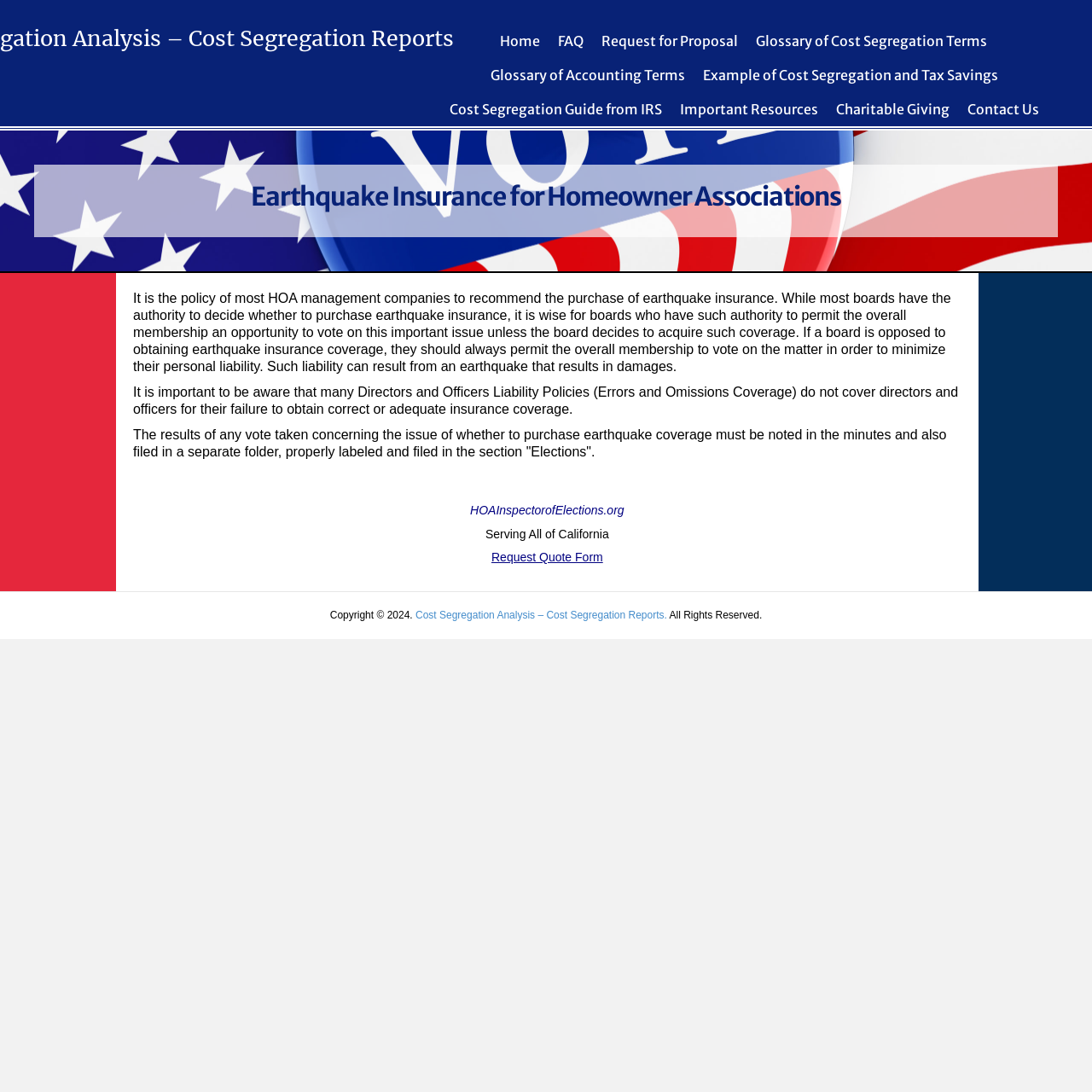Look at the image and answer the question in detail:
What year is the copyright for the webpage?

The webpage displays the copyright information 'Copyright © 2024', indicating that the copyright year is 2024.